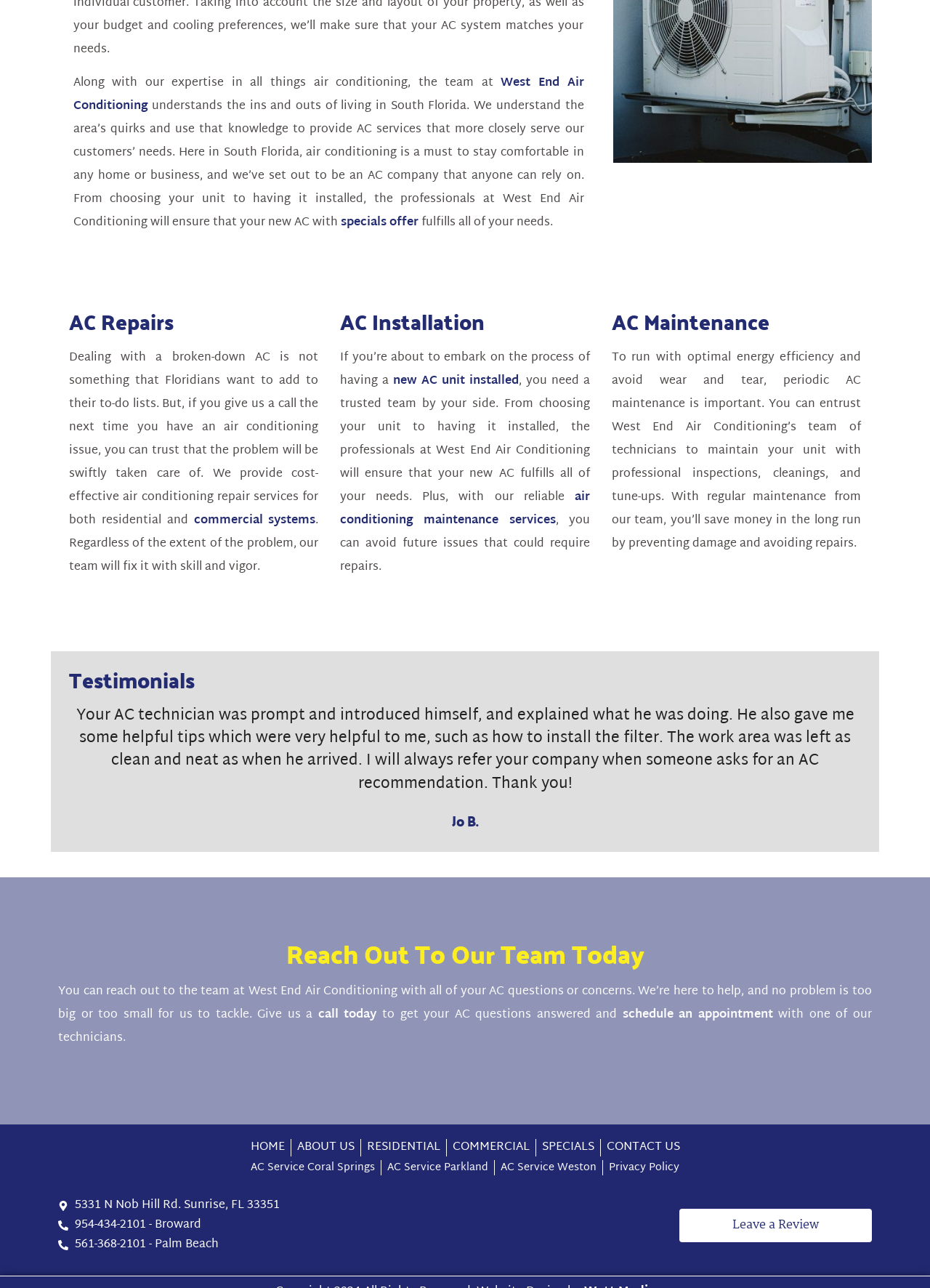Extract the bounding box coordinates for the HTML element that matches this description: "Featured: 3 equal - boxed". The coordinates should be four float numbers between 0 and 1, i.e., [left, top, right, bottom].

None